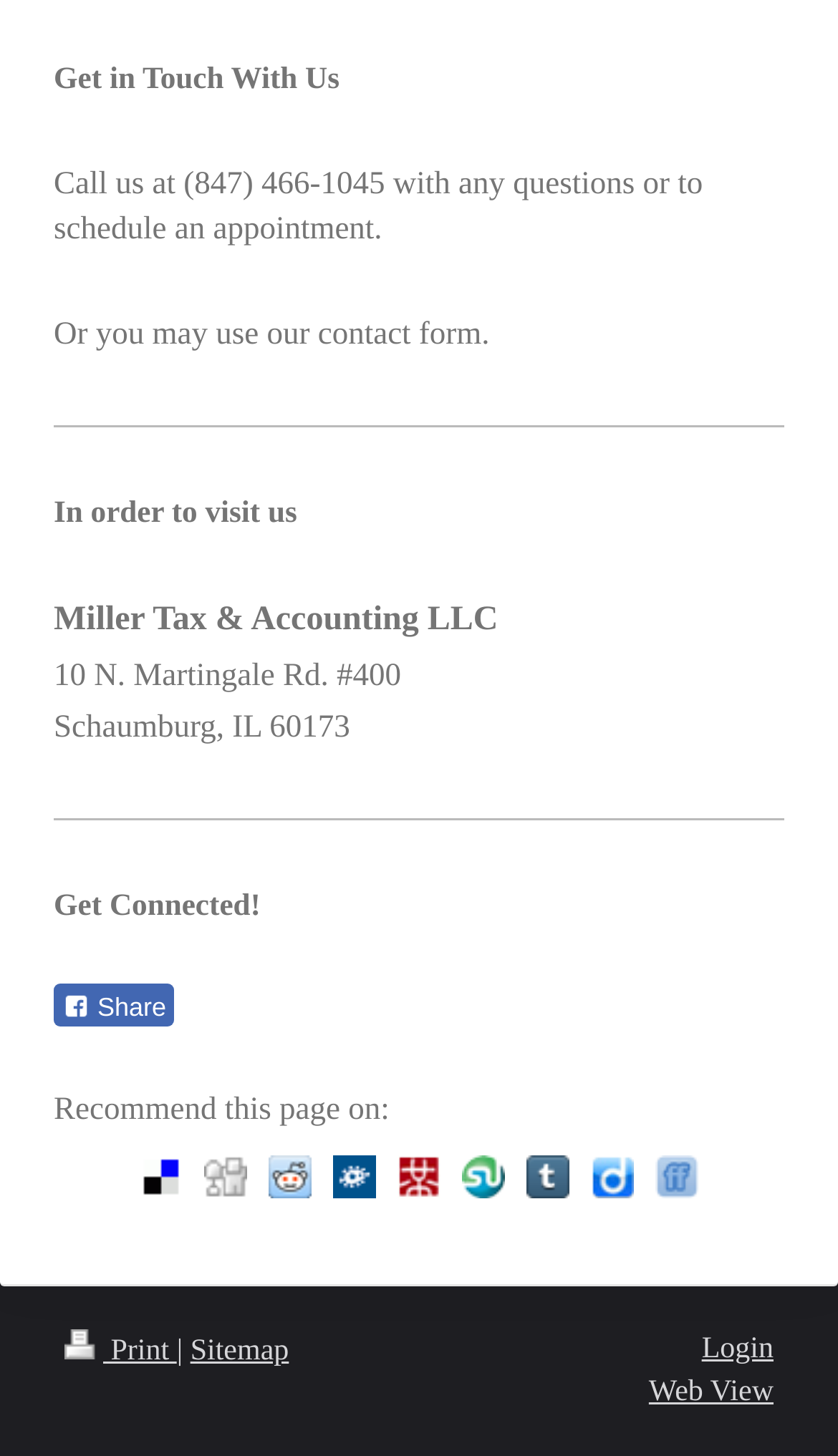Use a single word or phrase to answer the question:
What is the phone number to call for questions or appointments?

(847) 466-1045